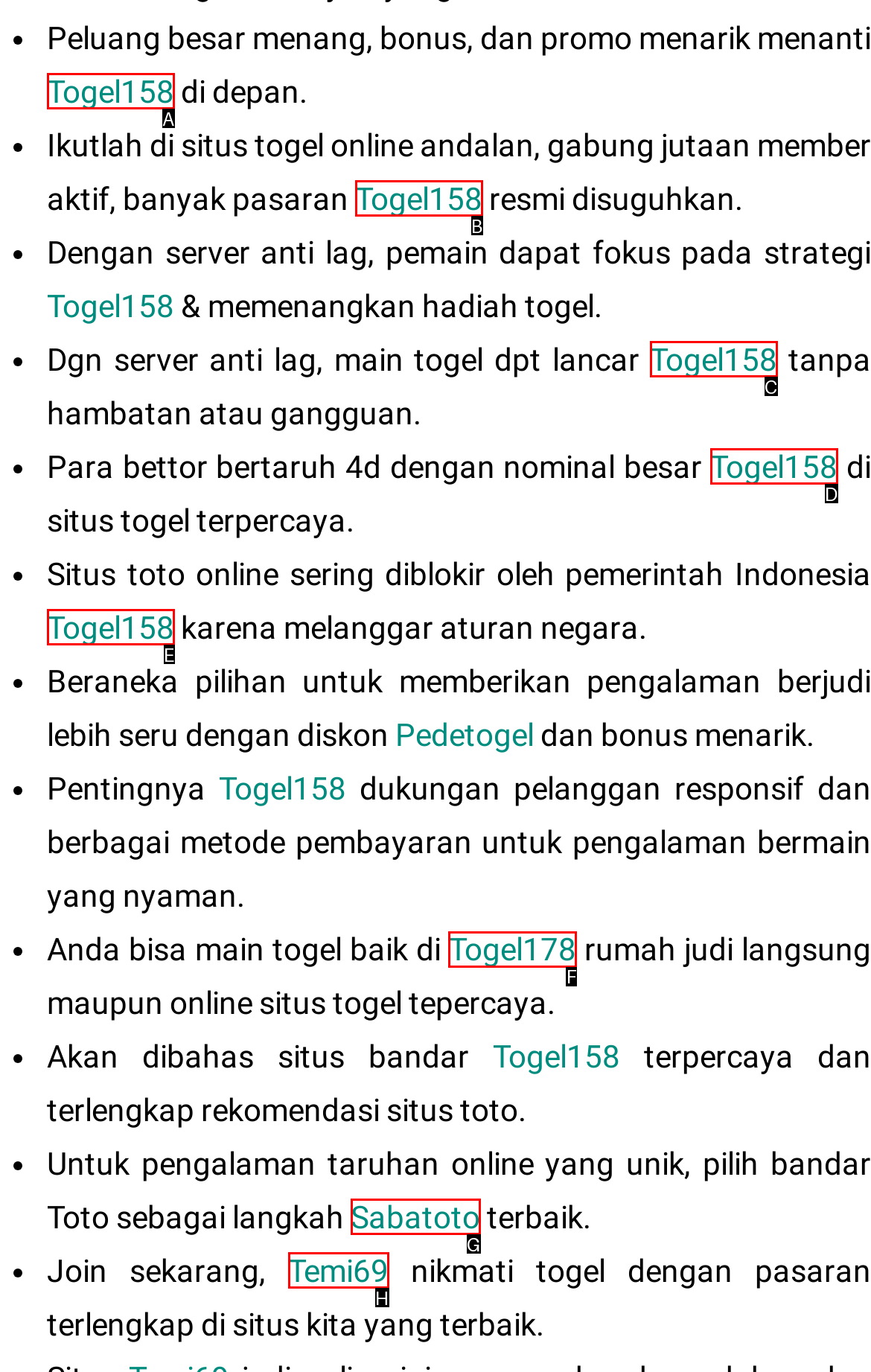Tell me which UI element to click to fulfill the given task: Visit Togel178. Respond with the letter of the correct option directly.

F